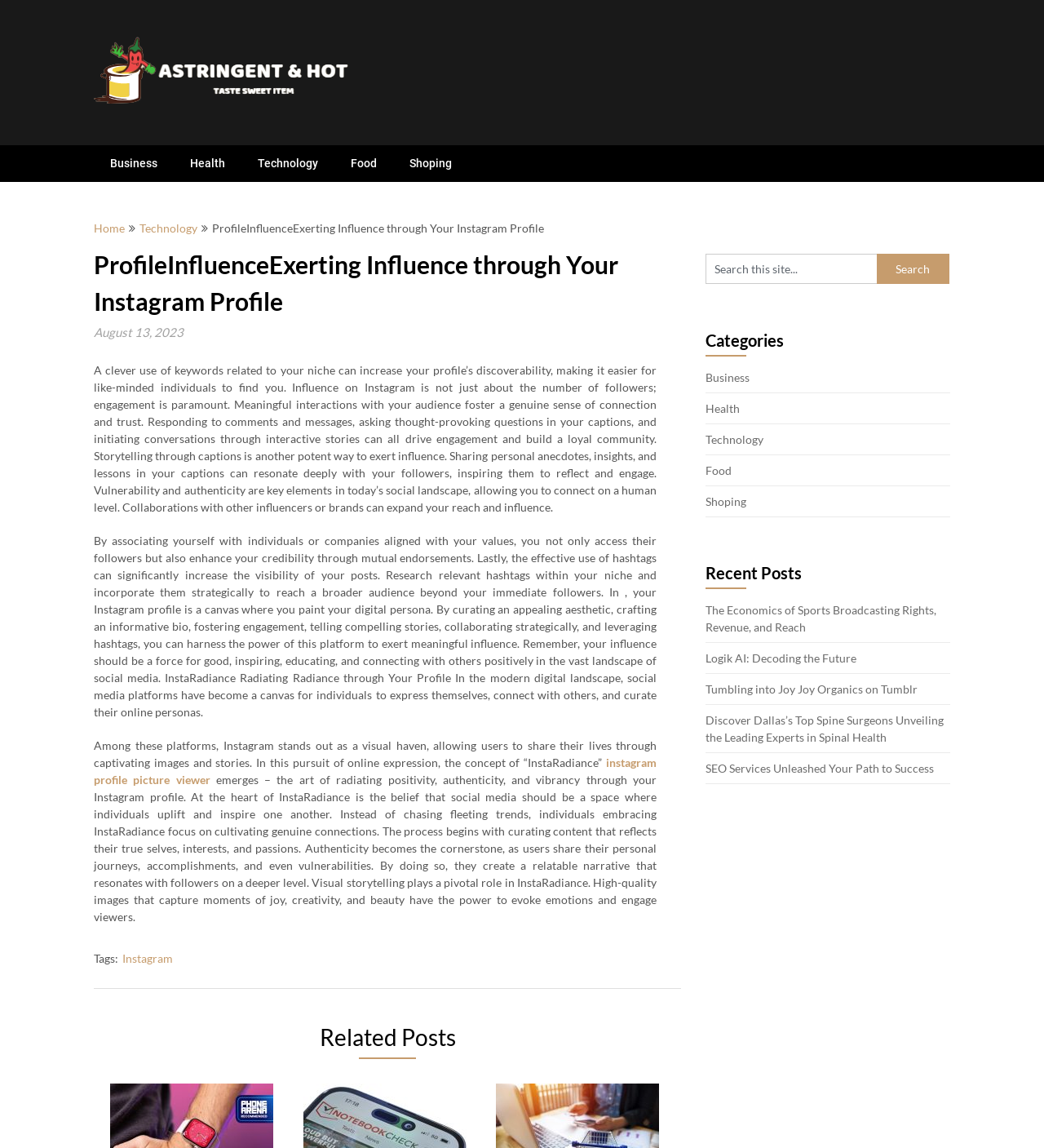Locate the bounding box coordinates of the clickable area to execute the instruction: "Click on the 'Astringent & Hot' link". Provide the coordinates as four float numbers between 0 and 1, represented as [left, top, right, bottom].

[0.09, 0.062, 0.335, 0.099]